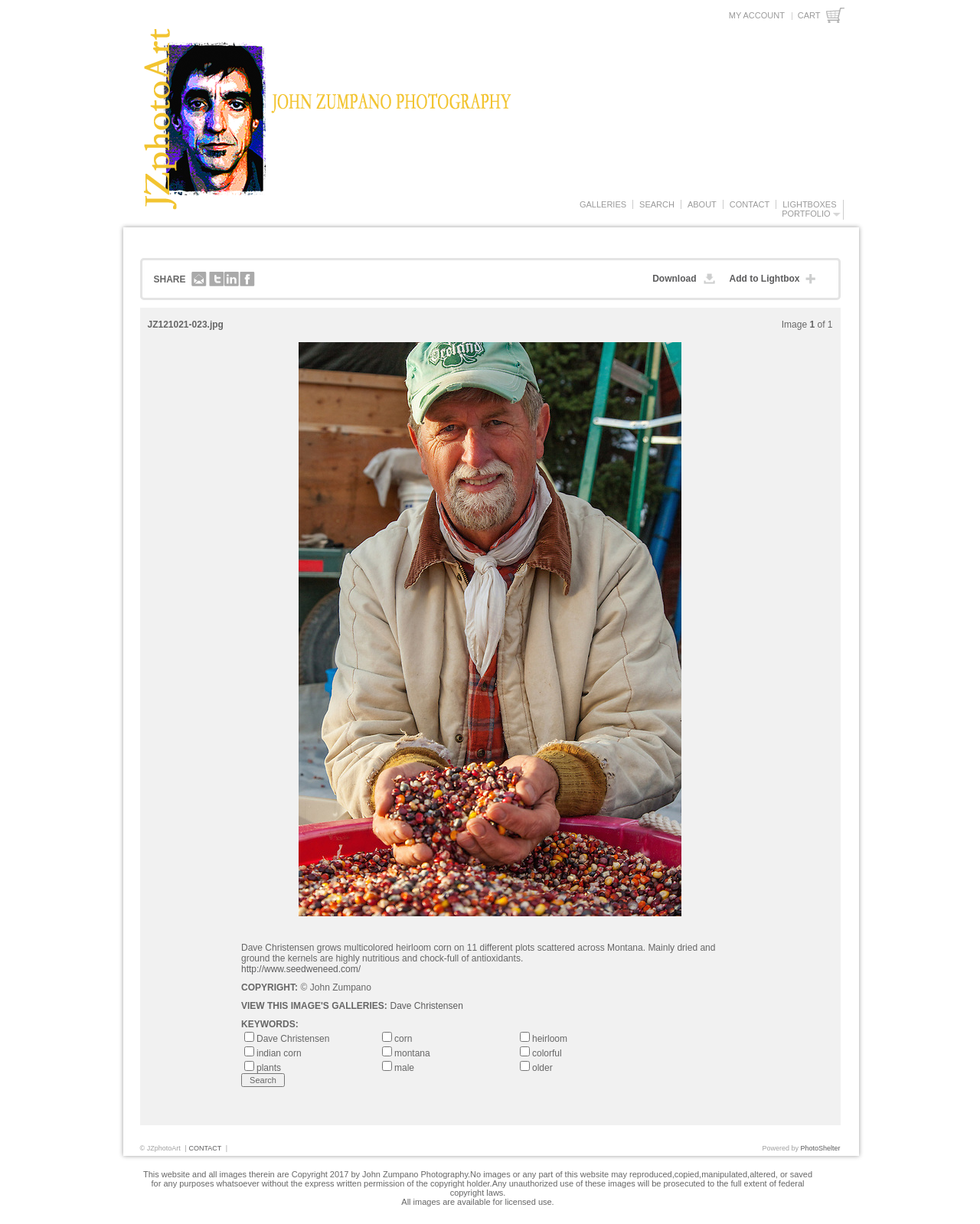Please predict the bounding box coordinates (top-left x, top-left y, bottom-right x, bottom-right y) for the UI element in the screenshot that fits the description: Captain Hadley Quotes

None